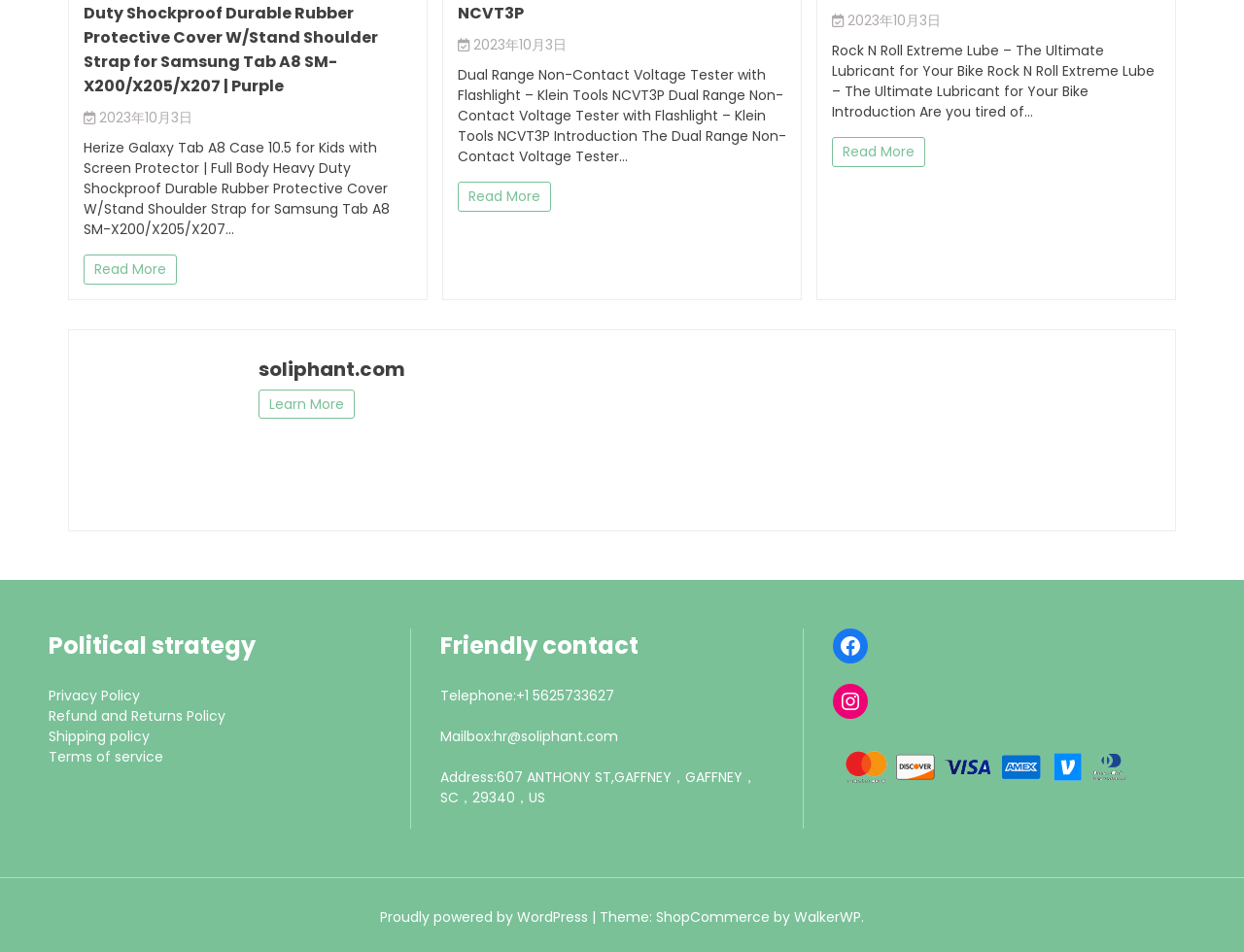Please determine the bounding box coordinates of the clickable area required to carry out the following instruction: "View the Privacy Policy". The coordinates must be four float numbers between 0 and 1, represented as [left, top, right, bottom].

[0.039, 0.72, 0.112, 0.741]